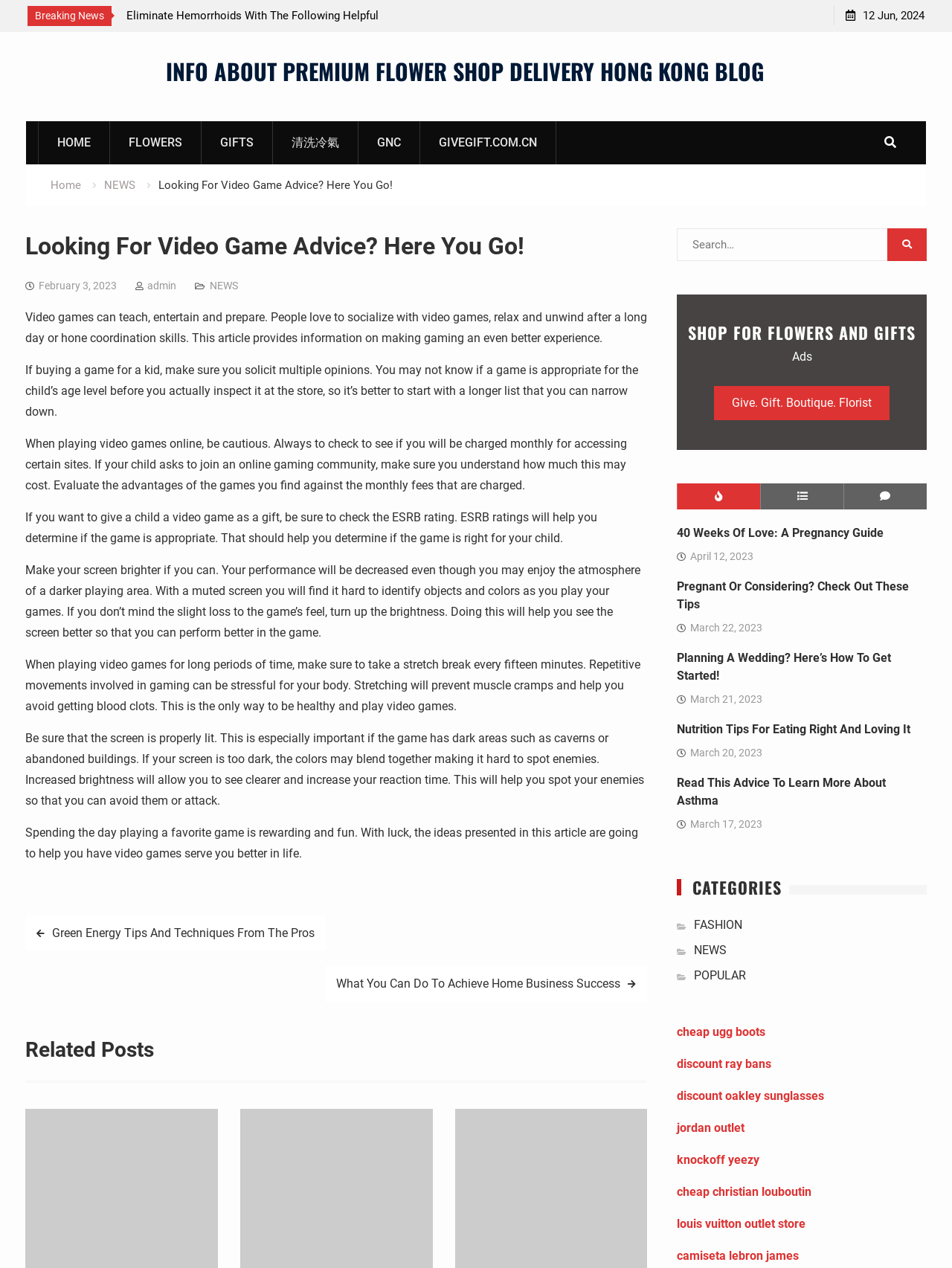Pinpoint the bounding box coordinates of the element that must be clicked to accomplish the following instruction: "Read the 'Looking For Video Game Advice? Here You Go!' article". The coordinates should be in the format of four float numbers between 0 and 1, i.e., [left, top, right, bottom].

[0.027, 0.18, 0.68, 0.233]